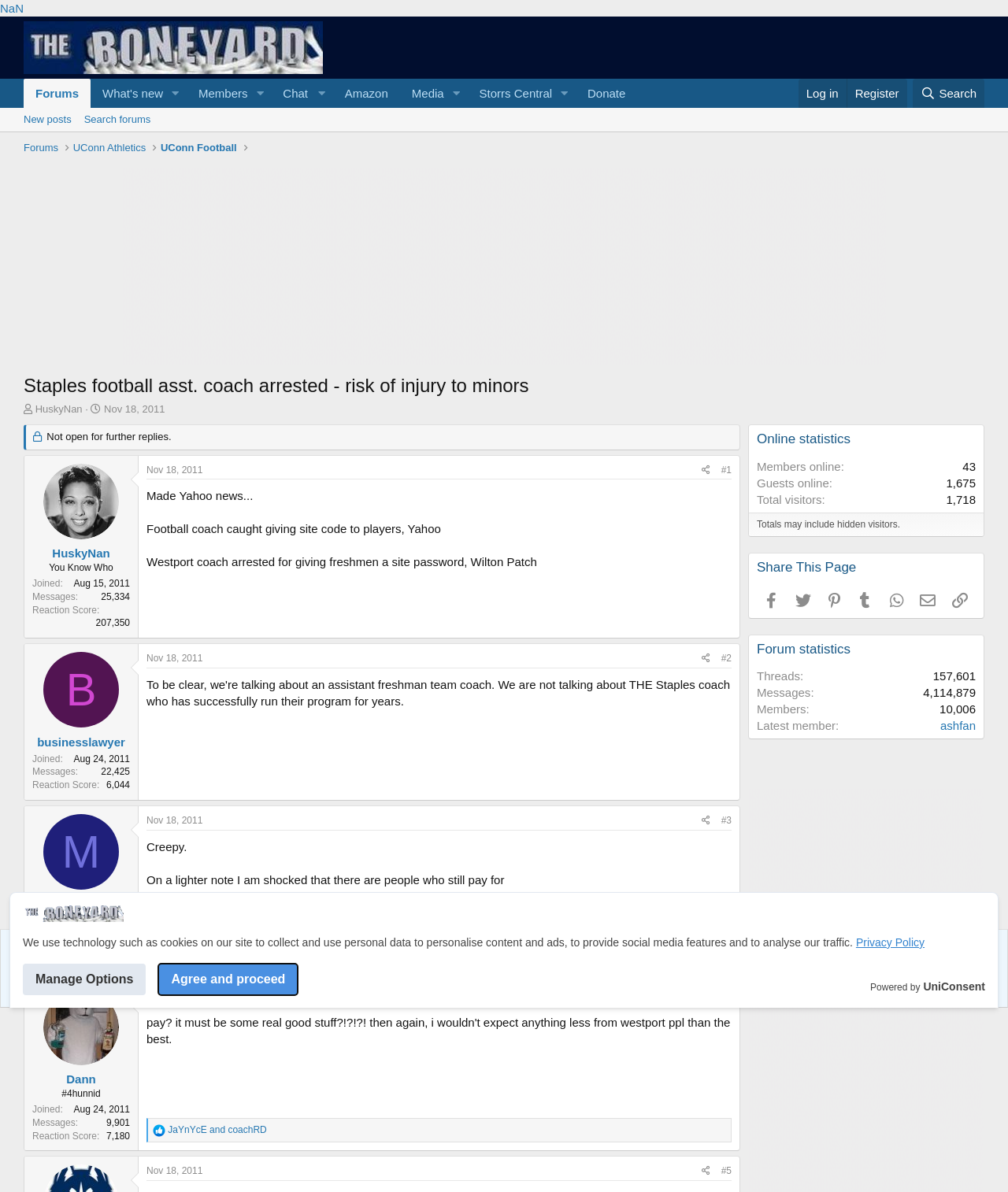Please find the bounding box coordinates of the element that must be clicked to perform the given instruction: "Read the article 'Staples football asst. coach arrested - risk of injury to minors'". The coordinates should be four float numbers from 0 to 1, i.e., [left, top, right, bottom].

[0.023, 0.312, 0.525, 0.334]